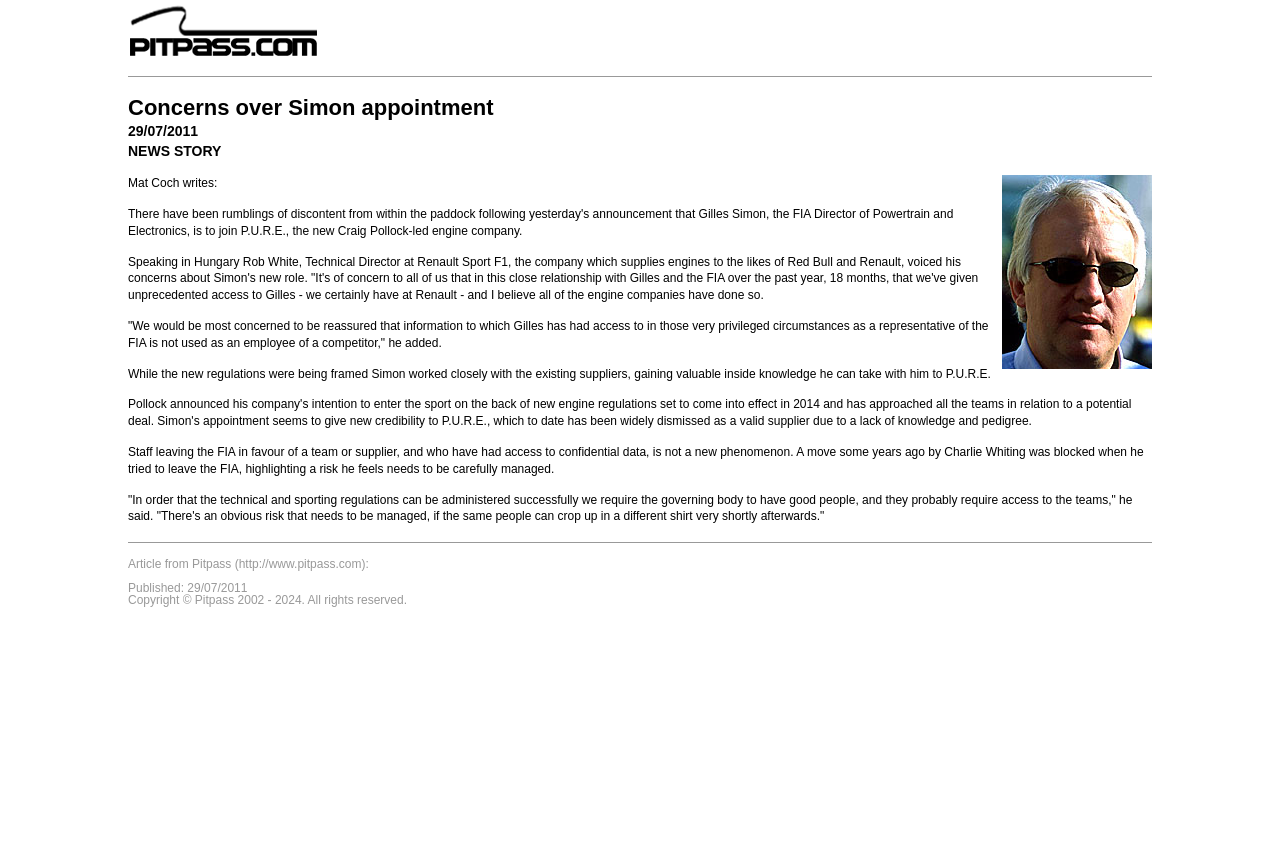Who voiced concerns about Simon's new role?
Respond to the question with a well-detailed and thorough answer.

I found the person who voiced concerns about Simon's new role by reading the article content, specifically the sentence 'Speaking in Hungary Rob White, Technical Director at Renault Sport F1, the company which supplies engines to the likes of Red Bull and...' which indicates that Rob White is the one who expressed concerns about Simon's new role.